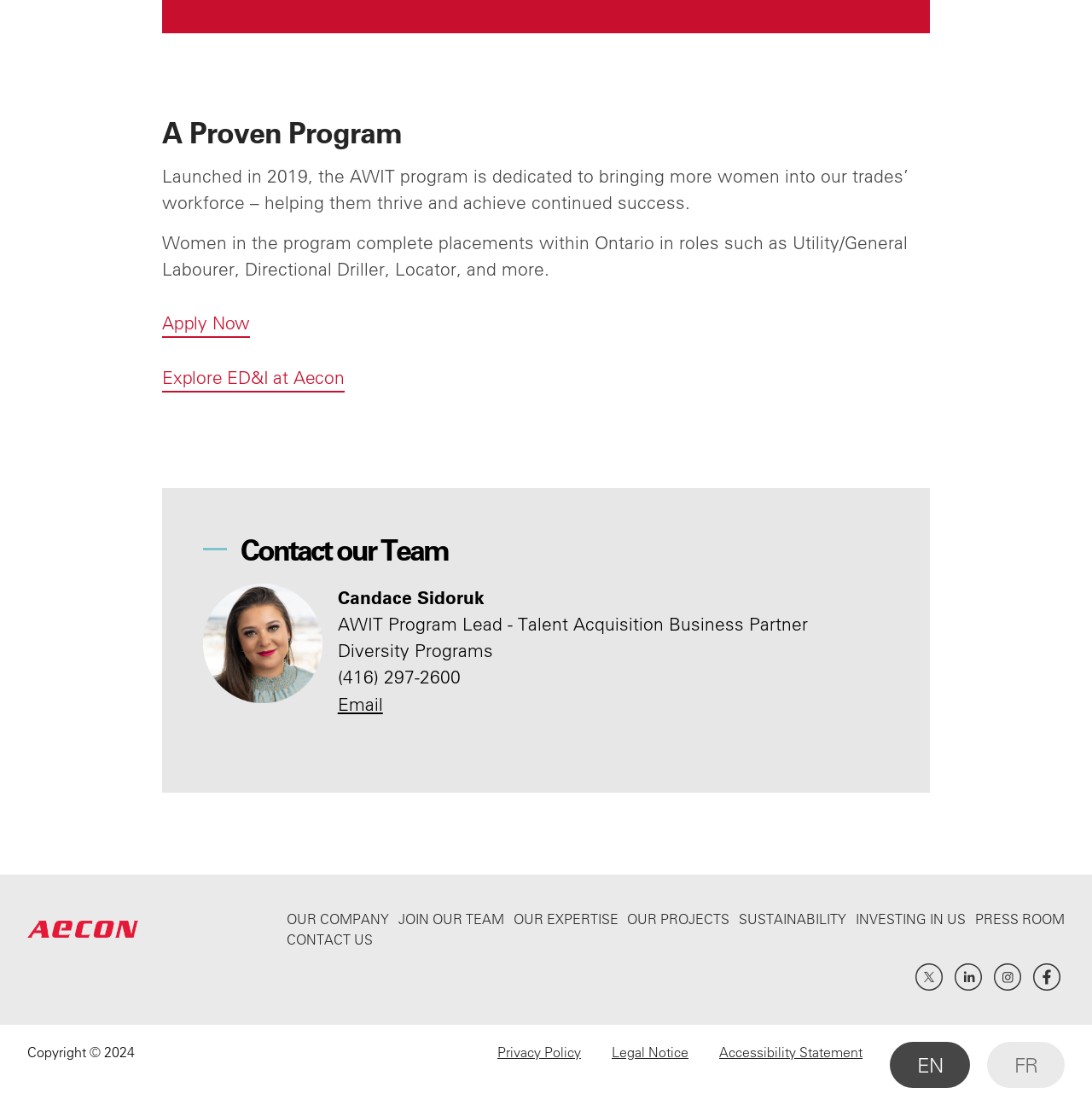Please mark the bounding box coordinates of the area that should be clicked to carry out the instruction: "Explore ED&I at Aecon".

[0.148, 0.33, 0.315, 0.355]